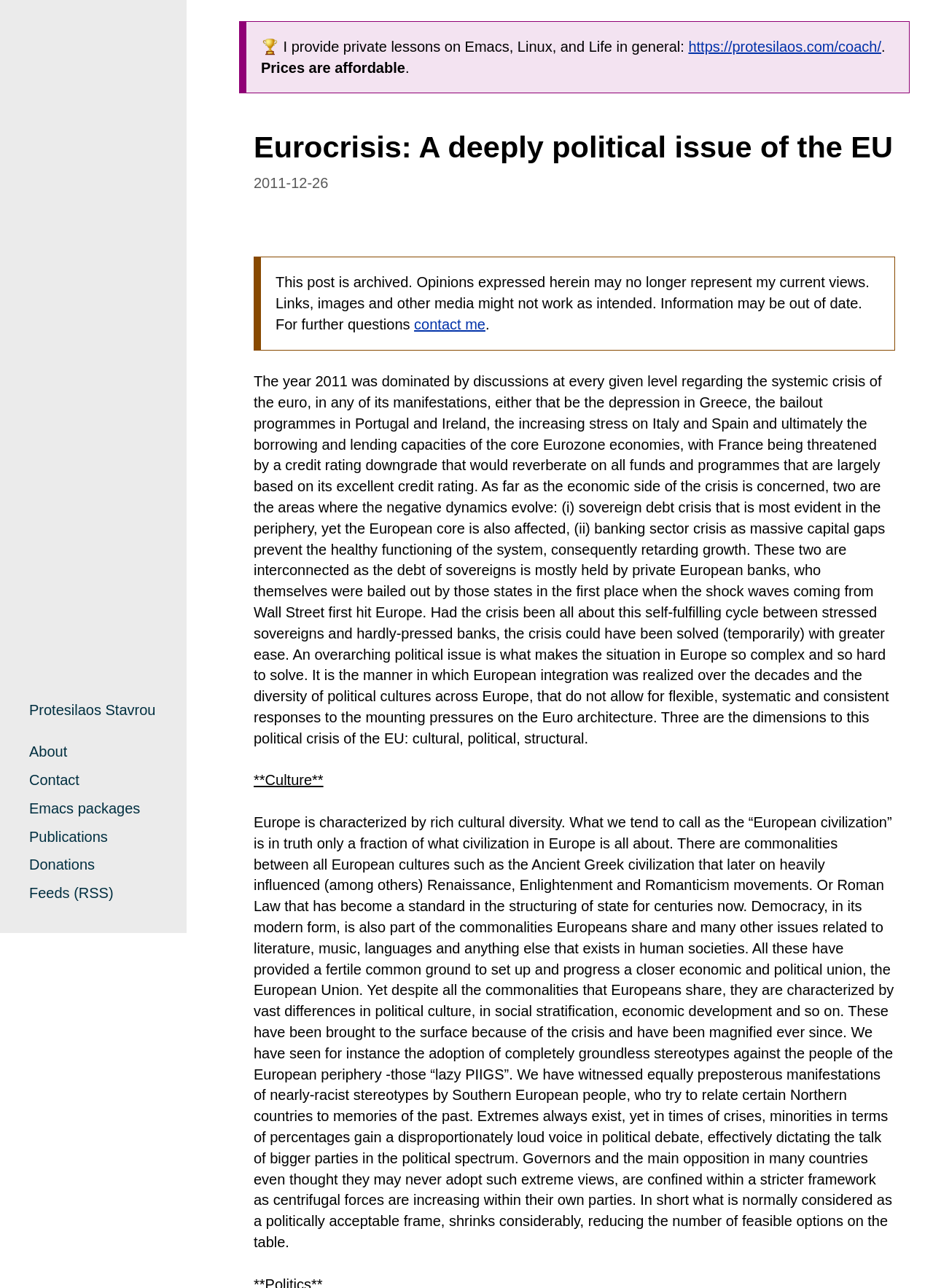What is the author's profession?
Using the image, provide a detailed and thorough answer to the question.

The author provides private lessons on Emacs, Linux, and Life in general, as mentioned in the static text 'I provide private lessons on Emacs, Linux, and Life in general:'